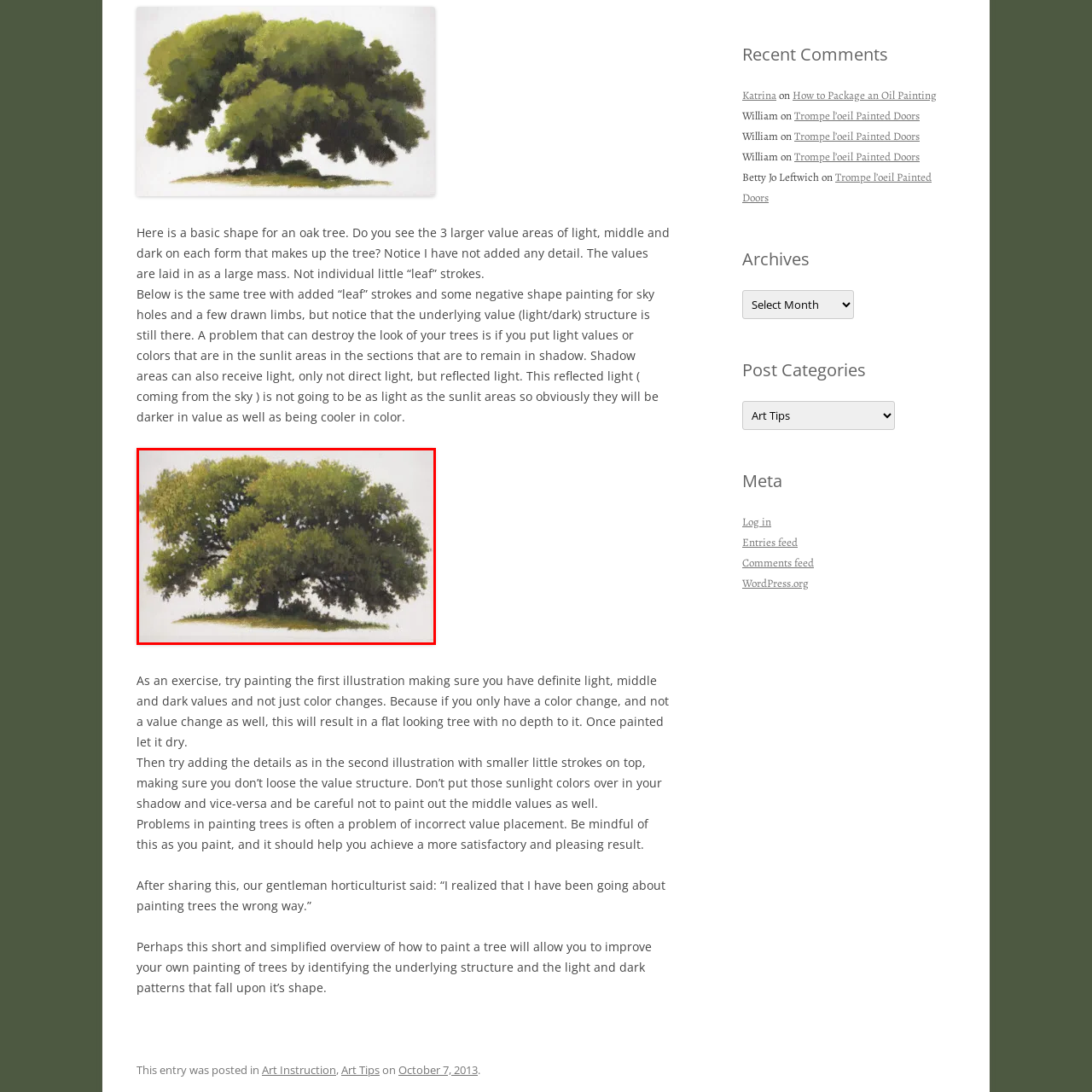What is the purpose of the illustration?  
Inspect the image within the red boundary and offer a detailed explanation grounded in the visual information present in the image.

According to the caption, the illustration serves as a guide for artists looking to understand the importance of value variation in their work, specifically in painting trees.